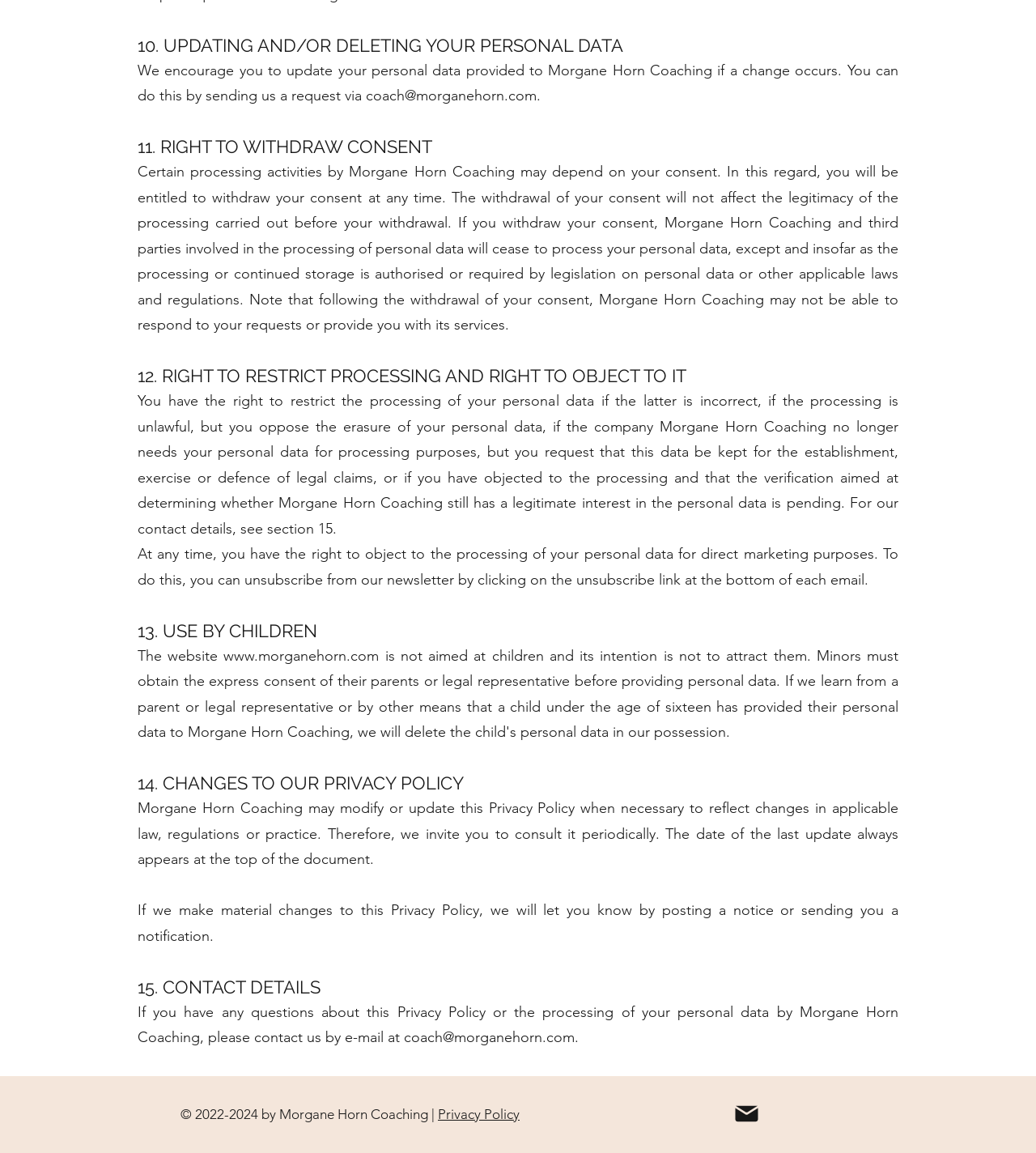What is the right to restrict processing of personal data?
Can you give a detailed and elaborate answer to the question?

I found the answer by looking at the section '12. RIGHT TO RESTRICT PROCESSING AND RIGHT TO OBJECT TO IT' where it explains the right to restrict processing of personal data if the data is incorrect, if the processing is unlawful, but the user opposes the erasure of their personal data, or if the company no longer needs the personal data for processing purposes.